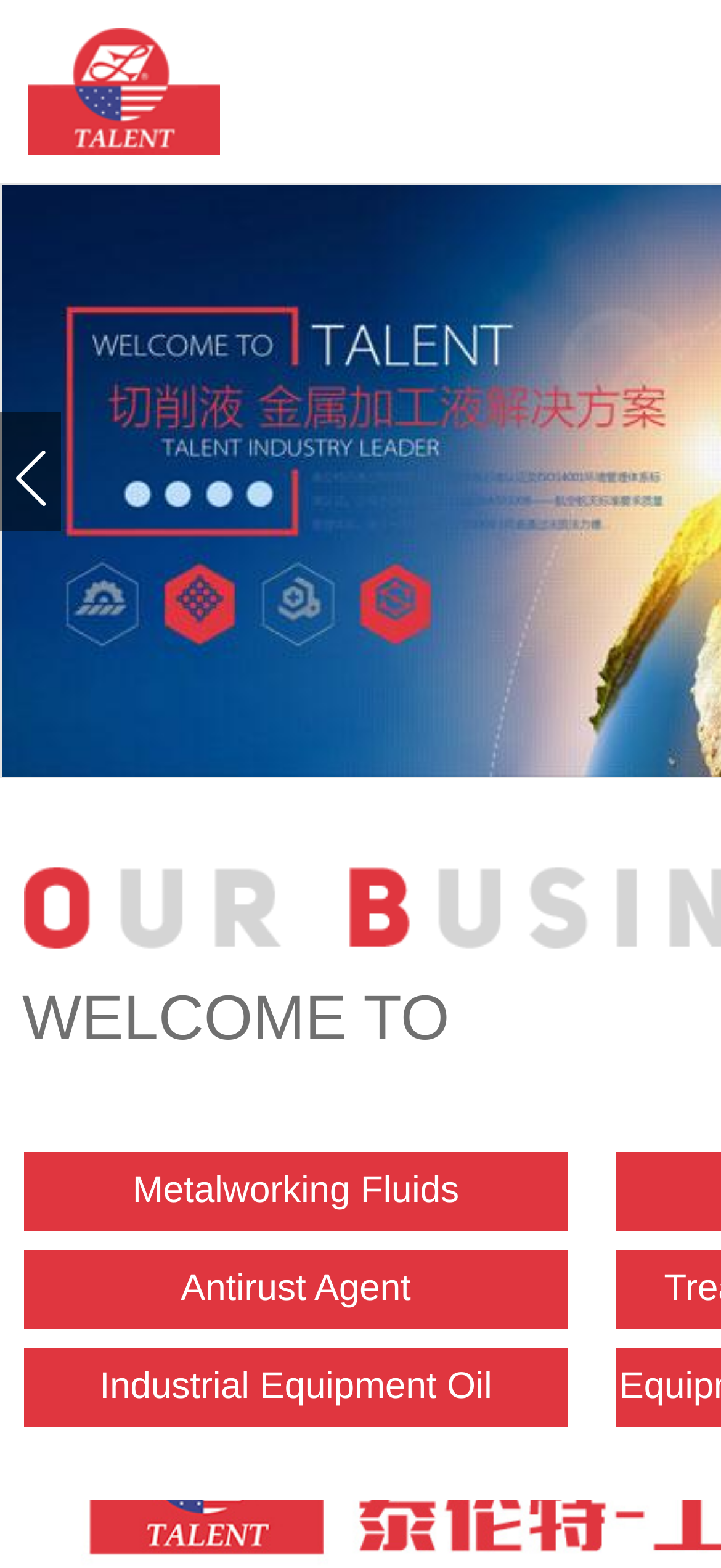Identify the bounding box for the element characterized by the following description: "Industrial Equipment Oil".

[0.138, 0.871, 0.682, 0.897]